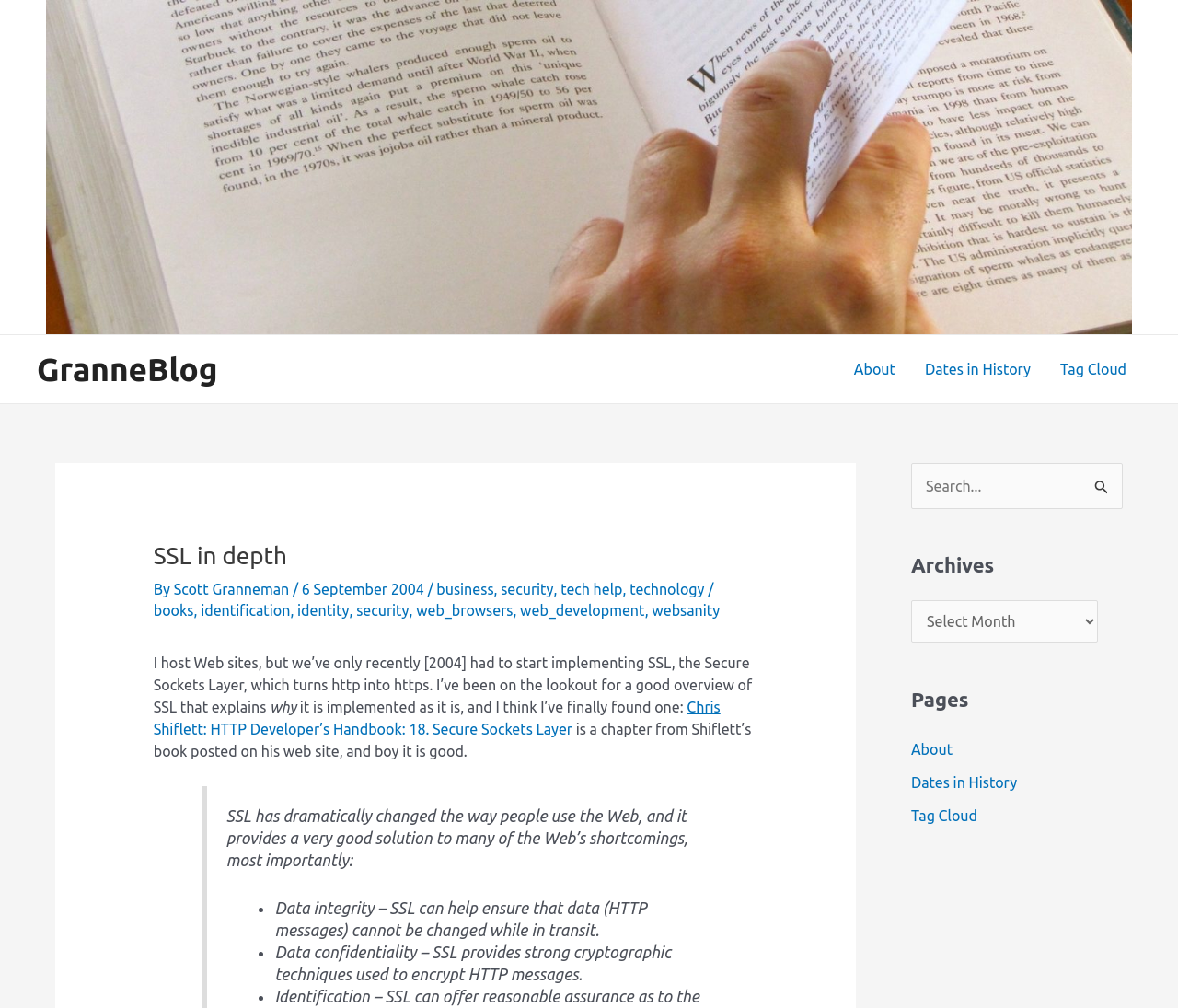Craft a detailed narrative of the webpage's structure and content.

The webpage is titled "SSL in depth – GranneBlog" and has a header section at the top with a logo and a navigation menu. The navigation menu has three links: "About", "Dates in History", and "Tag Cloud". Below the header section, there is a main content area with a heading "SSL in depth" and a subheading "By Scott Granneman" dated "6 September 2004". 

The main content area is divided into several sections. The first section discusses the implementation of SSL (Secure Sockets Layer) and its importance. There are several links to related topics such as "business", "security", "tech help", "technology", "books", "identification", "identity", and "web_development". 

The next section provides an overview of SSL, explaining why it is implemented as it is. There is a link to a chapter from Chris Shiflett's book, "HTTP Developer’s Handbook: 18. Secure Sockets Layer", which provides a good explanation of SSL. 

The following section highlights the benefits of SSL, including data integrity and data confidentiality. These points are listed in a bulleted format. 

On the right side of the page, there are three complementary sections. The first section has a search box with a label "Search for:" and a search button. The second section has a heading "Archives" with a dropdown menu. The third section has a heading "Pages" with links to "About", "Dates in History", and "Tag Cloud", which are similar to the navigation menu at the top.